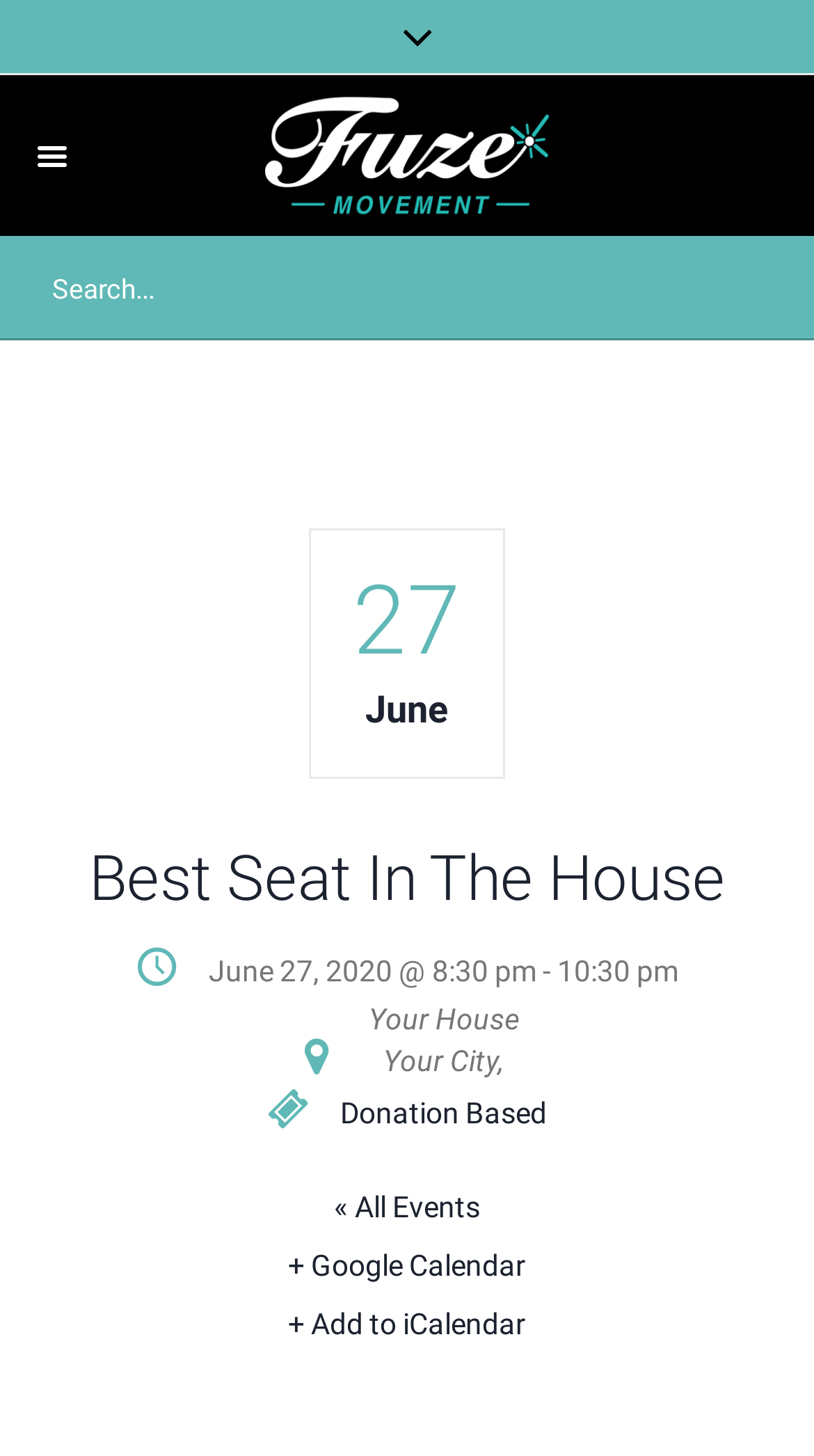Determine the bounding box for the HTML element described here: "« All Events". The coordinates should be given as [left, top, right, bottom] with each number being a float between 0 and 1.

[0.41, 0.817, 0.59, 0.84]